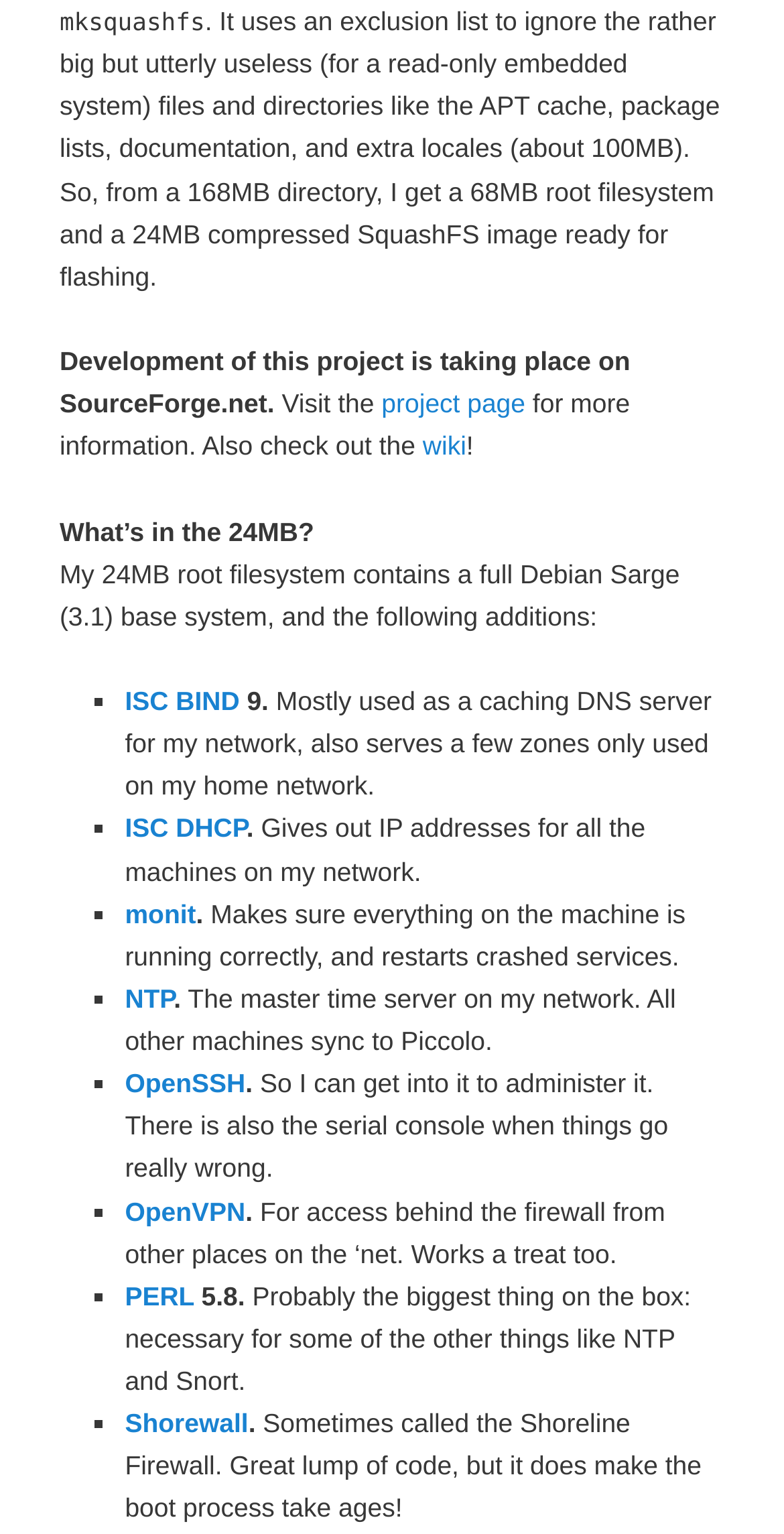Given the webpage screenshot and the description, determine the bounding box coordinates (top-left x, top-left y, bottom-right x, bottom-right y) that define the location of the UI element matching this description: OpenVPN

[0.159, 0.78, 0.313, 0.799]